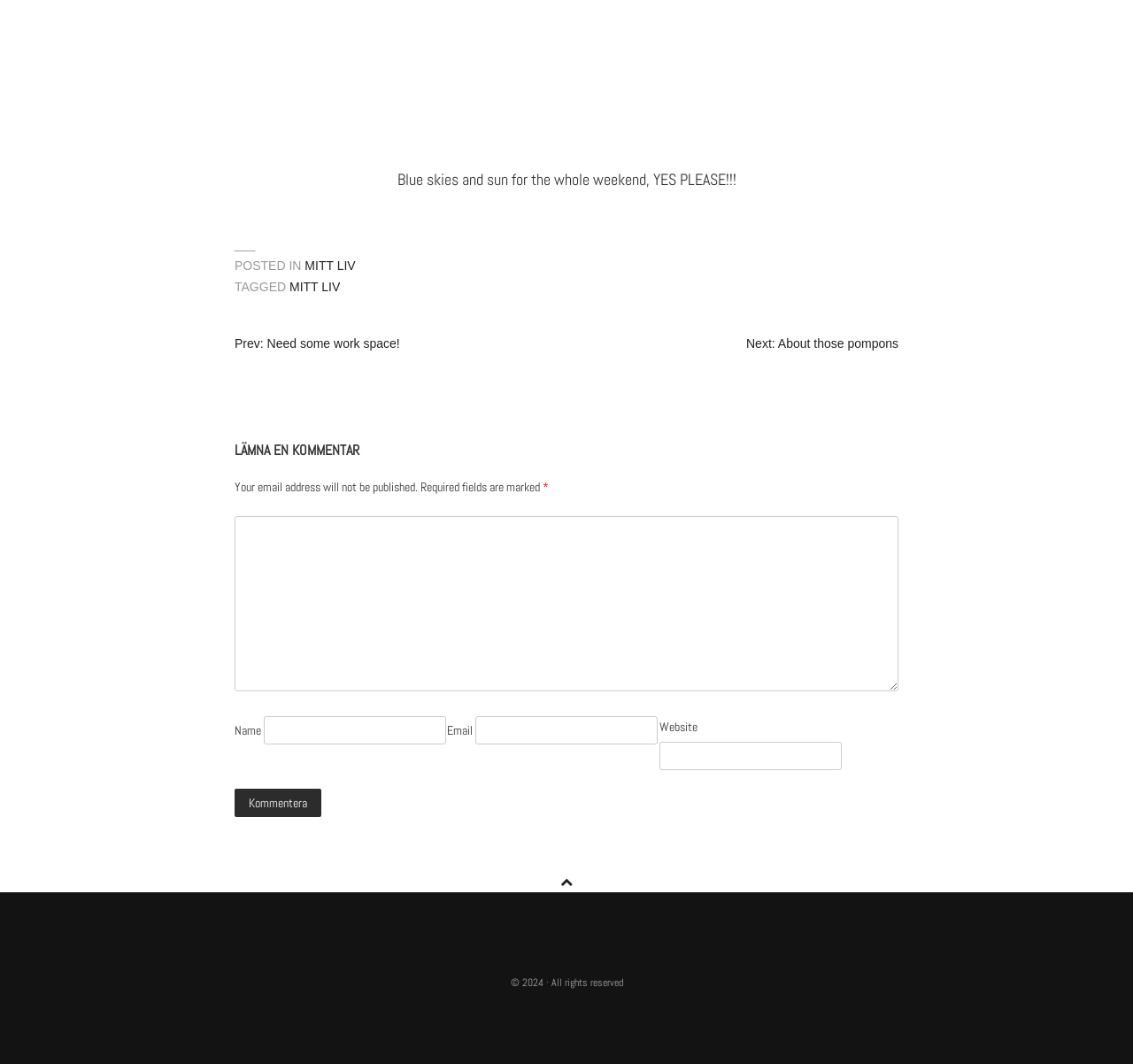Give a one-word or phrase response to the following question: What is the text of the link next to 'TAGGED'?

MITT LIV